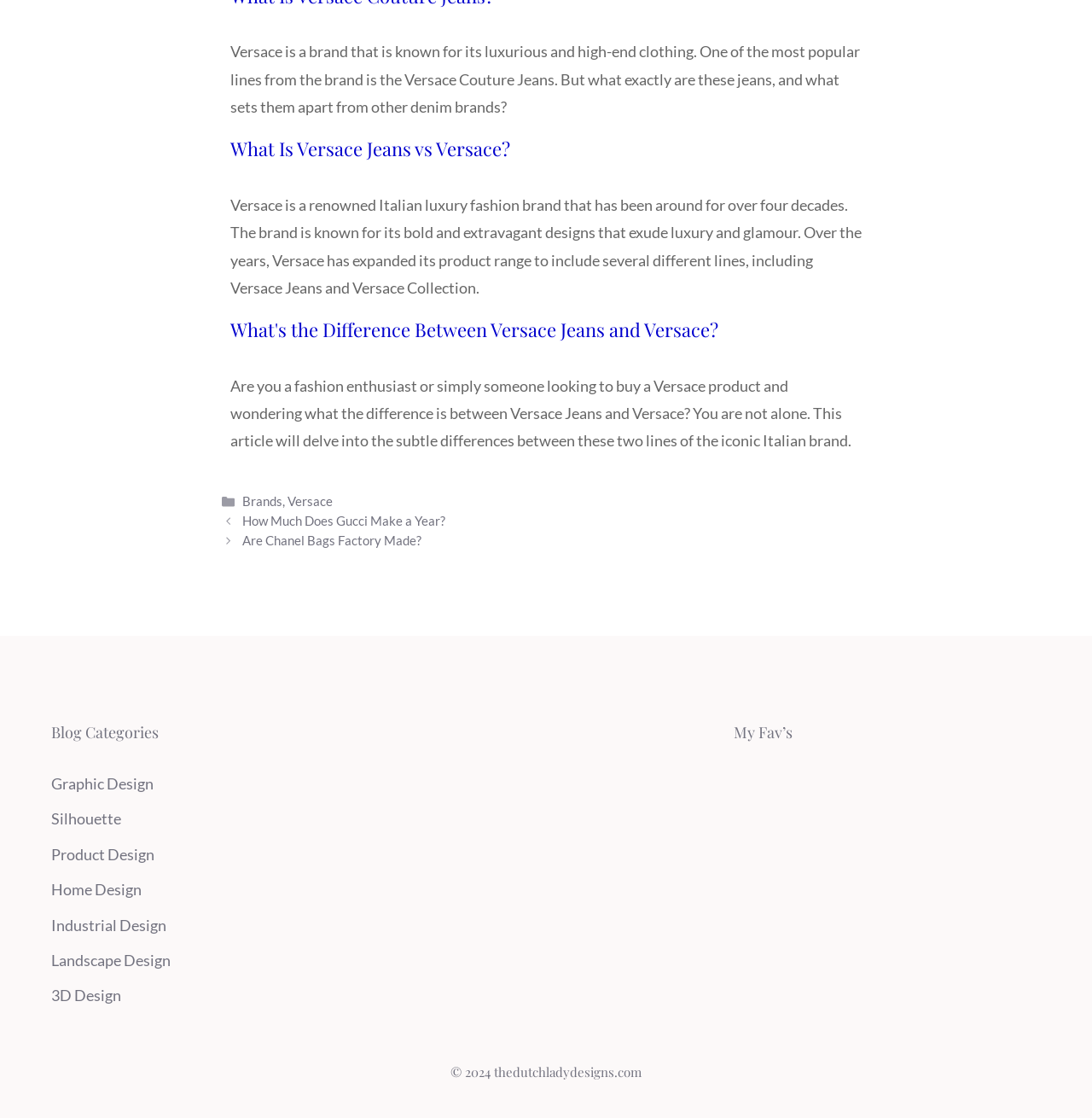Find the bounding box coordinates for the HTML element described as: "PREVIOUS". The coordinates should consist of four float values between 0 and 1, i.e., [left, top, right, bottom].

None